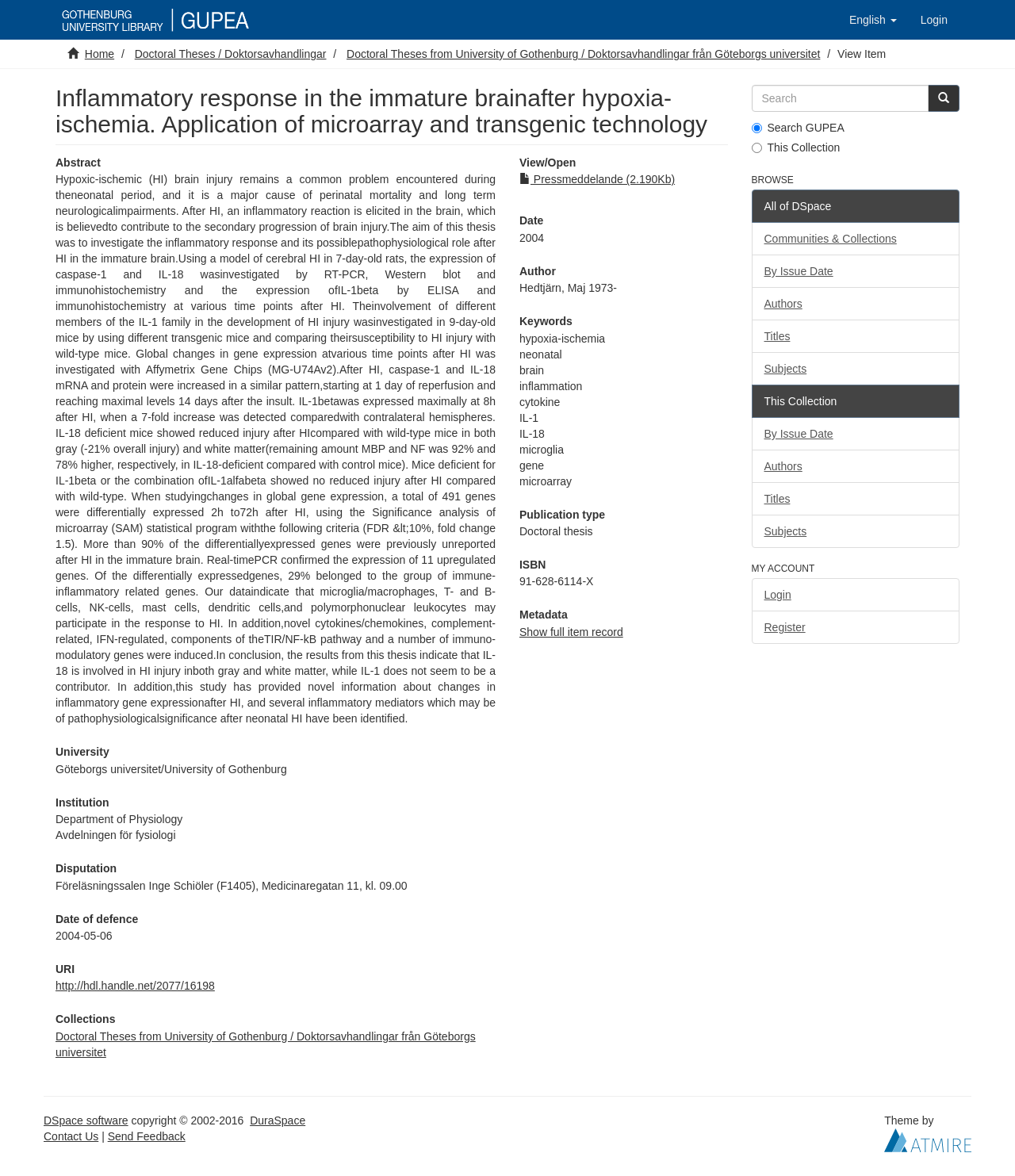What is the university of the author?
From the image, respond using a single word or phrase.

University of Gothenburg